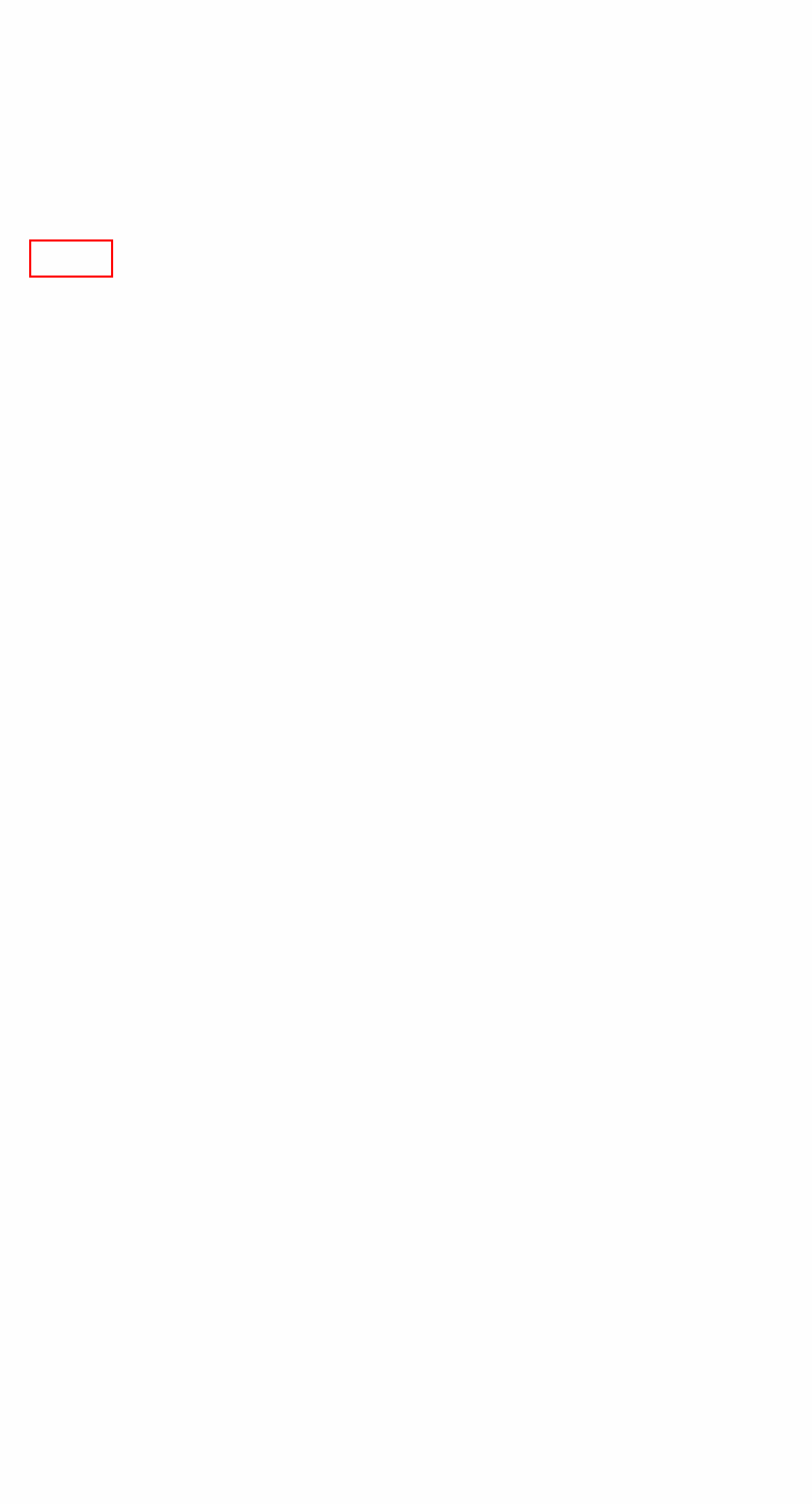A screenshot of a webpage is given with a red bounding box around a UI element. Choose the description that best matches the new webpage shown after clicking the element within the red bounding box. Here are the candidates:
A. Our People - BASIC
B. Contact - BASIC
C. Publications - BASIC
D. Donate - BASIC
E. Media - BASIC
F. Our Funding - BASIC
G. Privacy Policy - BASIC
H. Join Us - BASIC

E